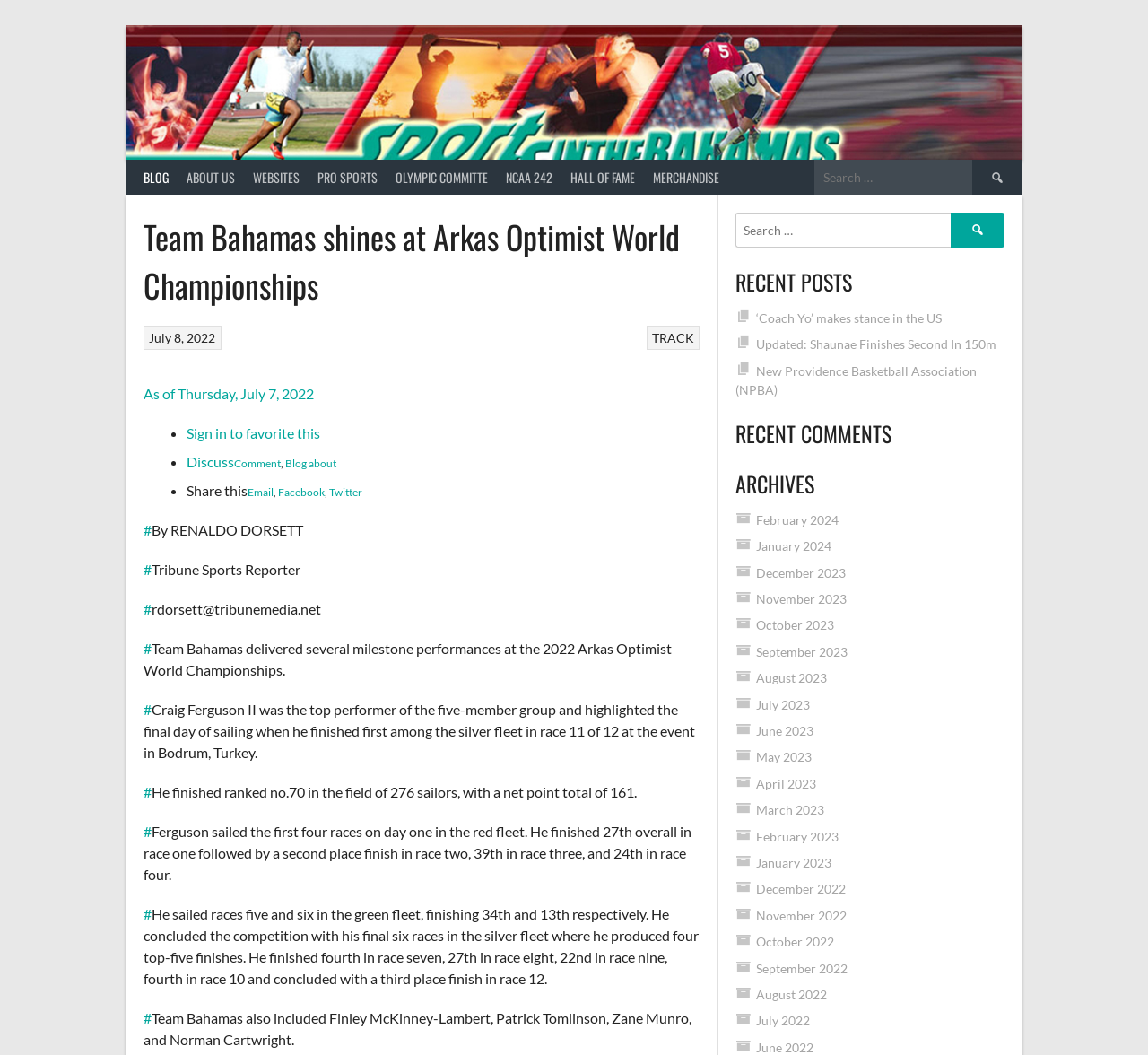What is the position of Craig Ferguson II in the field of 276 sailors?
Examine the image and provide an in-depth answer to the question.

I found the answer by reading the article content. It is mentioned that 'He finished ranked no.70 in the field of 276 sailors, with a net point total of 161'.